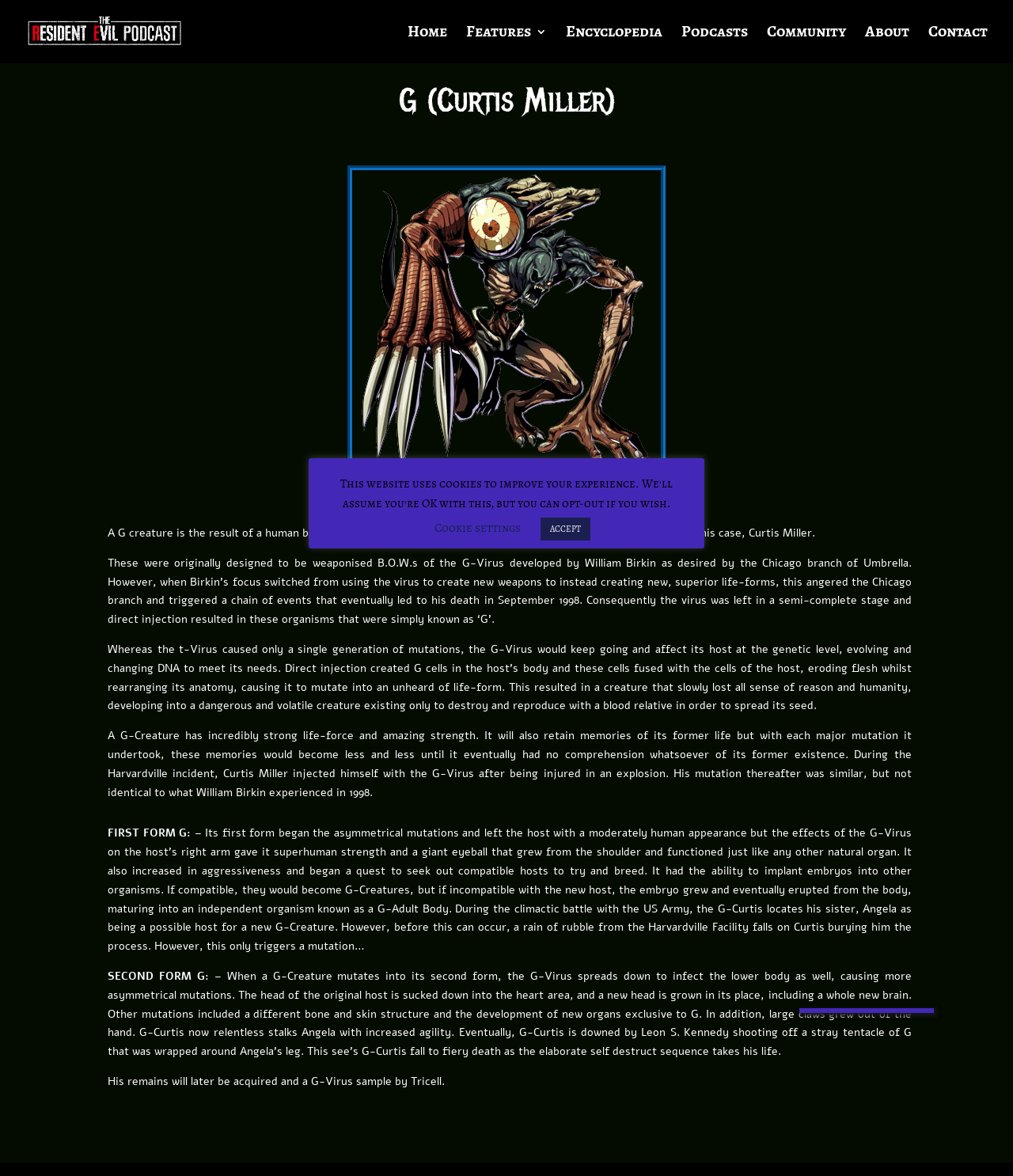Find and indicate the bounding box coordinates of the region you should select to follow the given instruction: "Click the 'Podcasts' link".

[0.673, 0.022, 0.738, 0.054]